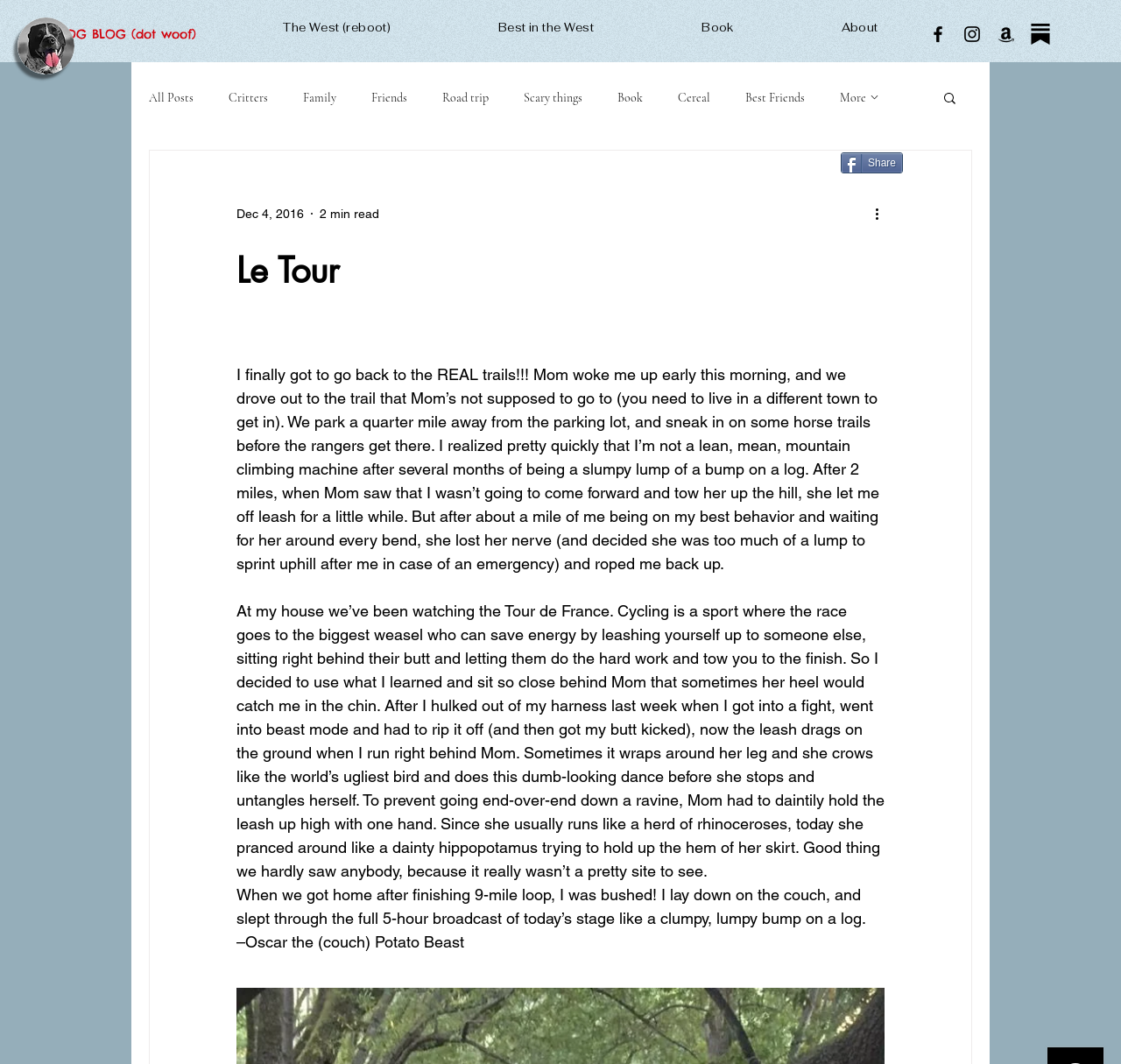Please determine the bounding box coordinates of the element's region to click for the following instruction: "View more actions".

[0.778, 0.191, 0.797, 0.211]